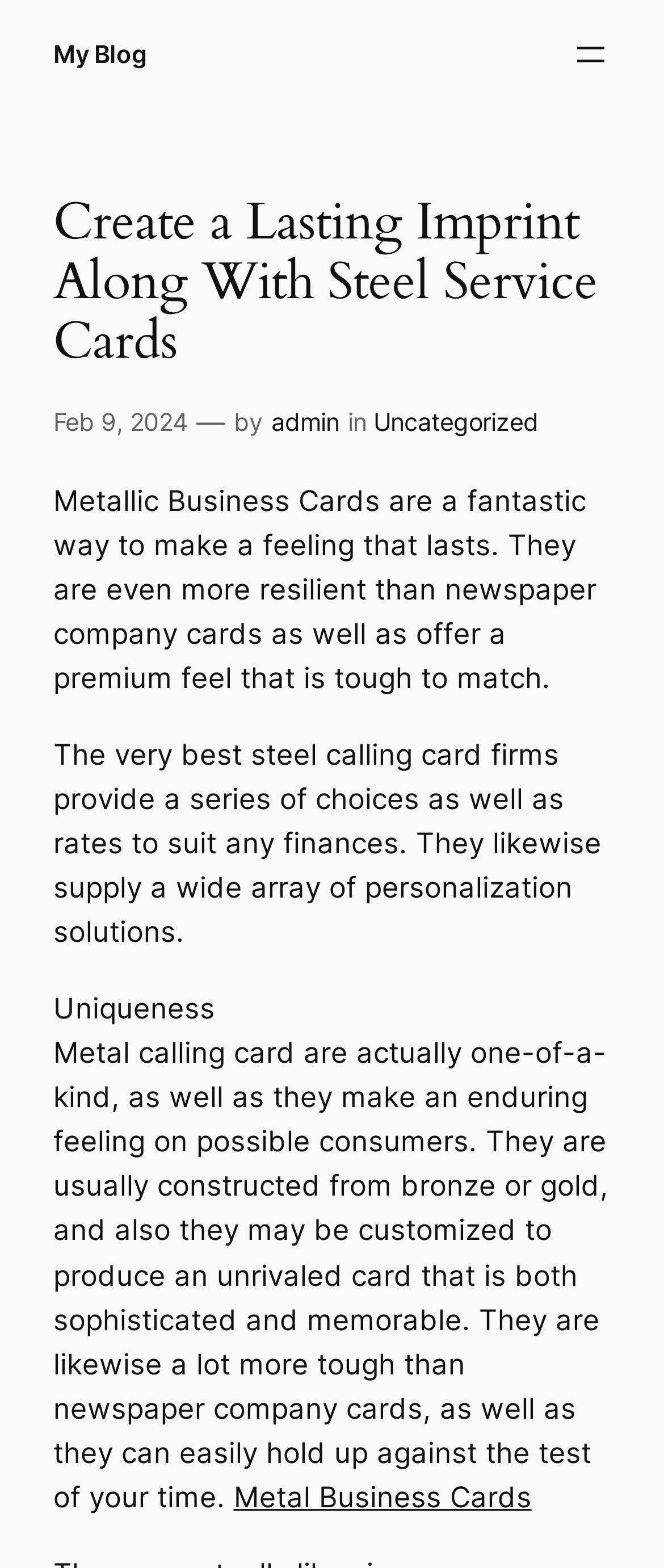What is the date of the latest article?
Please answer the question with as much detail as possible using the screenshot.

I found the date of the latest article by looking at the time element on the webpage, which is located below the main heading. The time element contains a link with the text 'Feb 9, 2024', which indicates the date of the latest article.